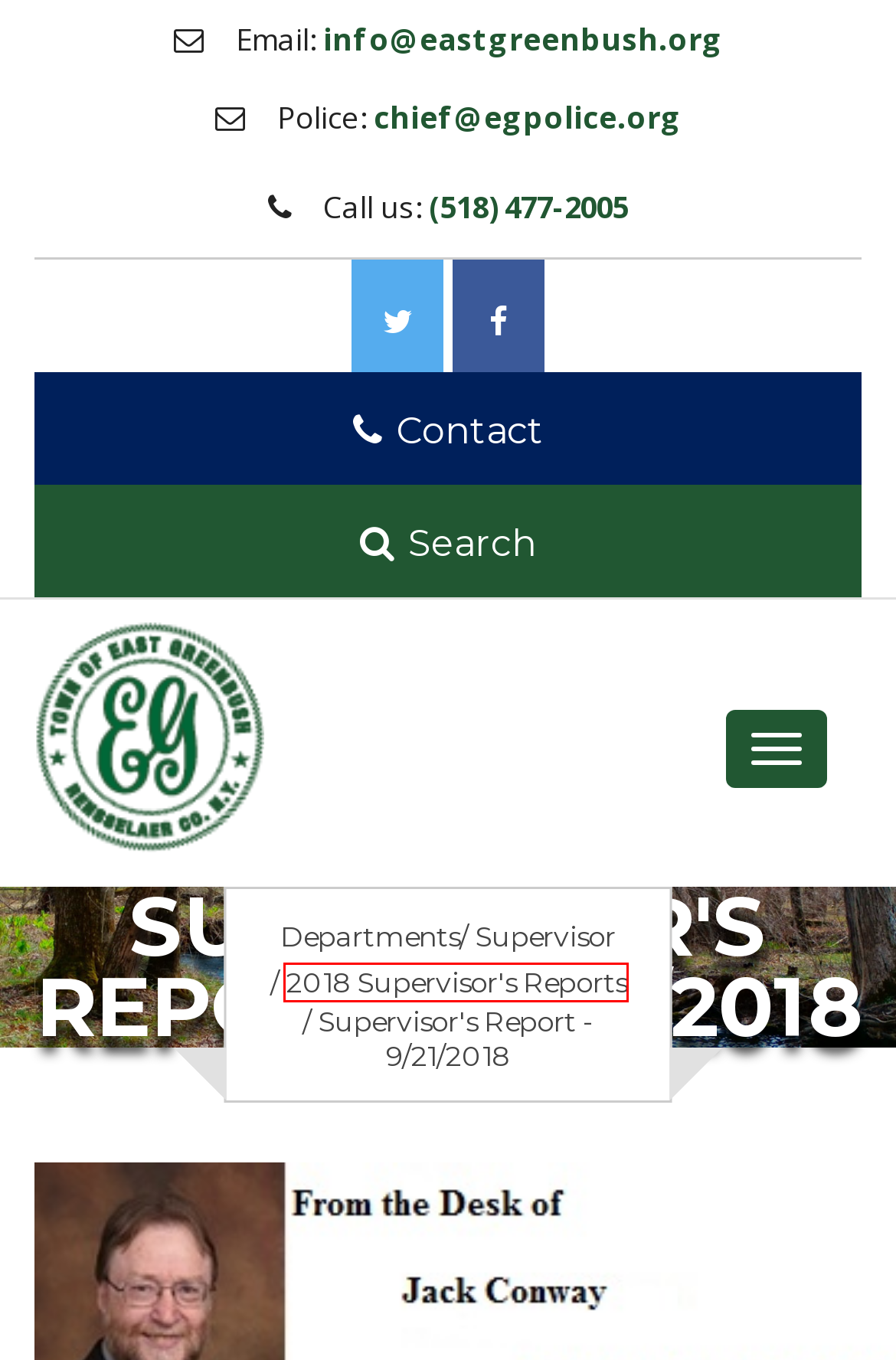You have a screenshot of a webpage with a red bounding box around an element. Identify the webpage description that best fits the new page that appears after clicking the selected element in the red bounding box. Here are the candidates:
A. Comptroller :: Town of East Greenbush
B. Water & Sewer Billing :: Town of East Greenbush
C. 2018 Supervisor's Reports :: Town of East Greenbush
D. Emergency Services :: Town of East Greenbush
E. Departments :: Town of East Greenbush
F. Home :: Town of East Greenbush
G. Supervisor :: Town of East Greenbush
H. Contact Us :: Town of East Greenbush

C